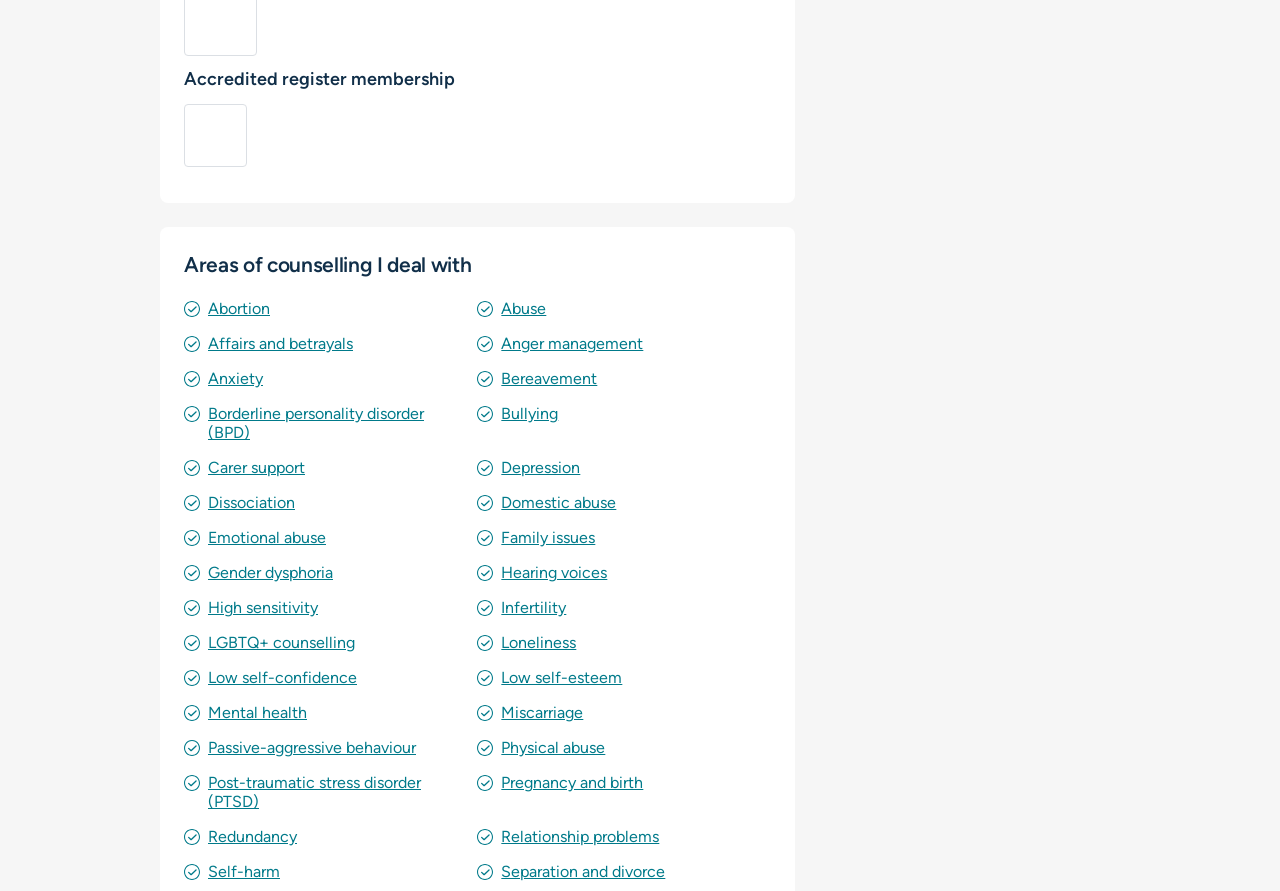Provide the bounding box coordinates of the HTML element this sentence describes: "Physical abuse". The bounding box coordinates consist of four float numbers between 0 and 1, i.e., [left, top, right, bottom].

[0.392, 0.829, 0.473, 0.85]